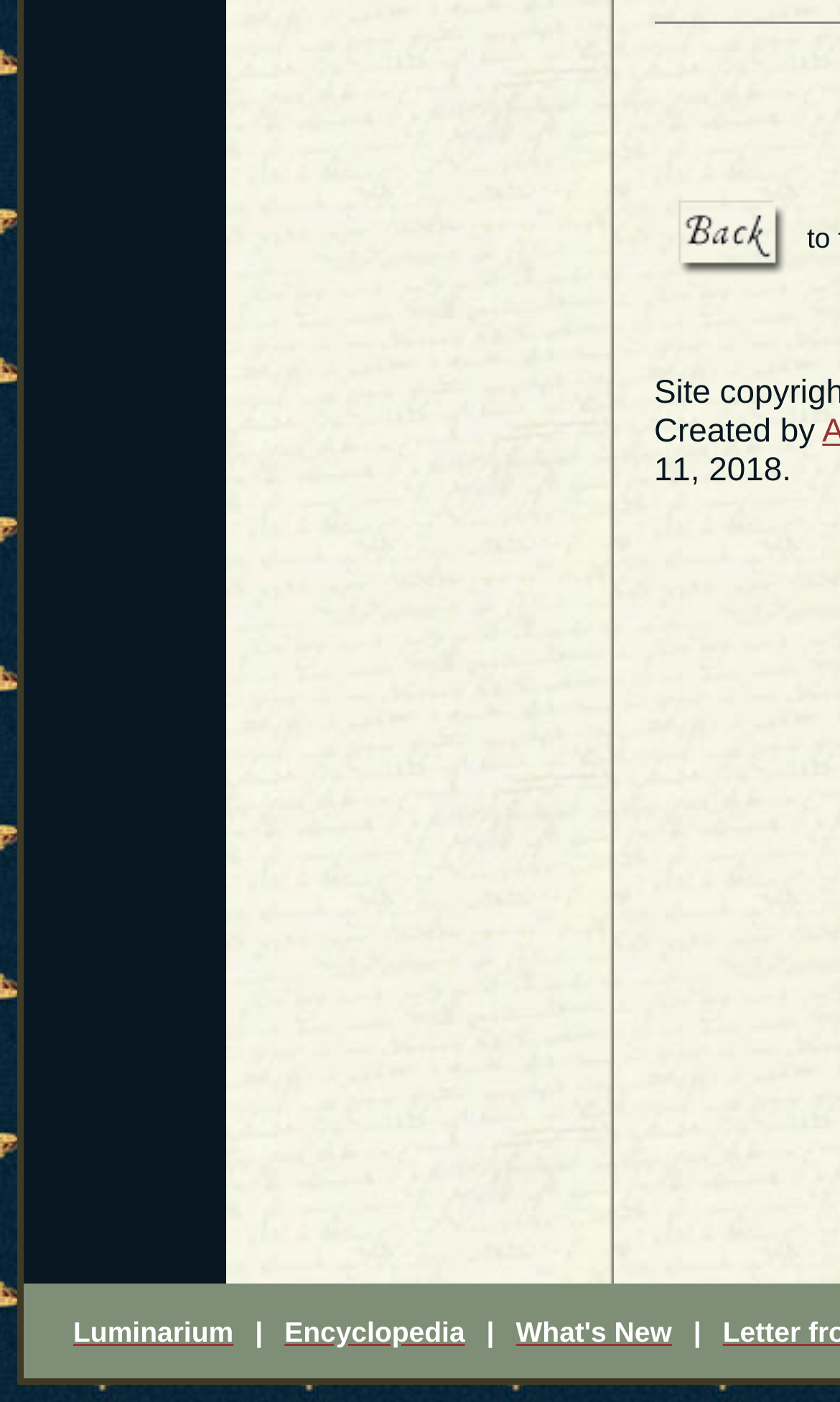How many links are in the bottom navigation bar?
Please give a detailed and elaborate explanation in response to the question.

The bottom navigation bar contains three links: 'Luminarium', 'Encyclopedia', and 'What's New'. These links are separated by '|' characters and are located at the bottom of the page, with bounding boxes of [0.074, 0.928, 0.291, 0.971], [0.326, 0.928, 0.566, 0.971], and [0.601, 0.928, 0.813, 0.971] respectively.